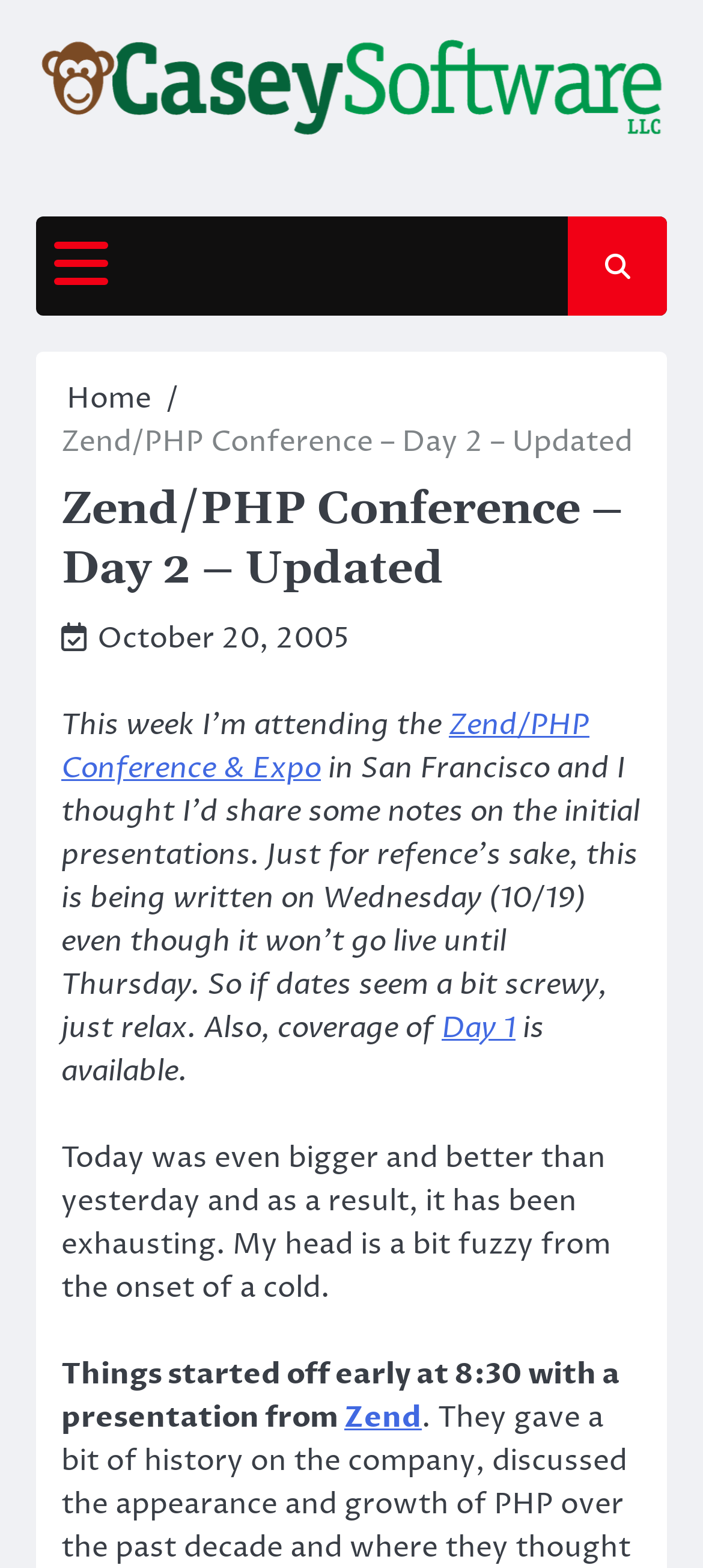What is the name of the company presenting at the conference?
Refer to the image and provide a one-word or short phrase answer.

Zend